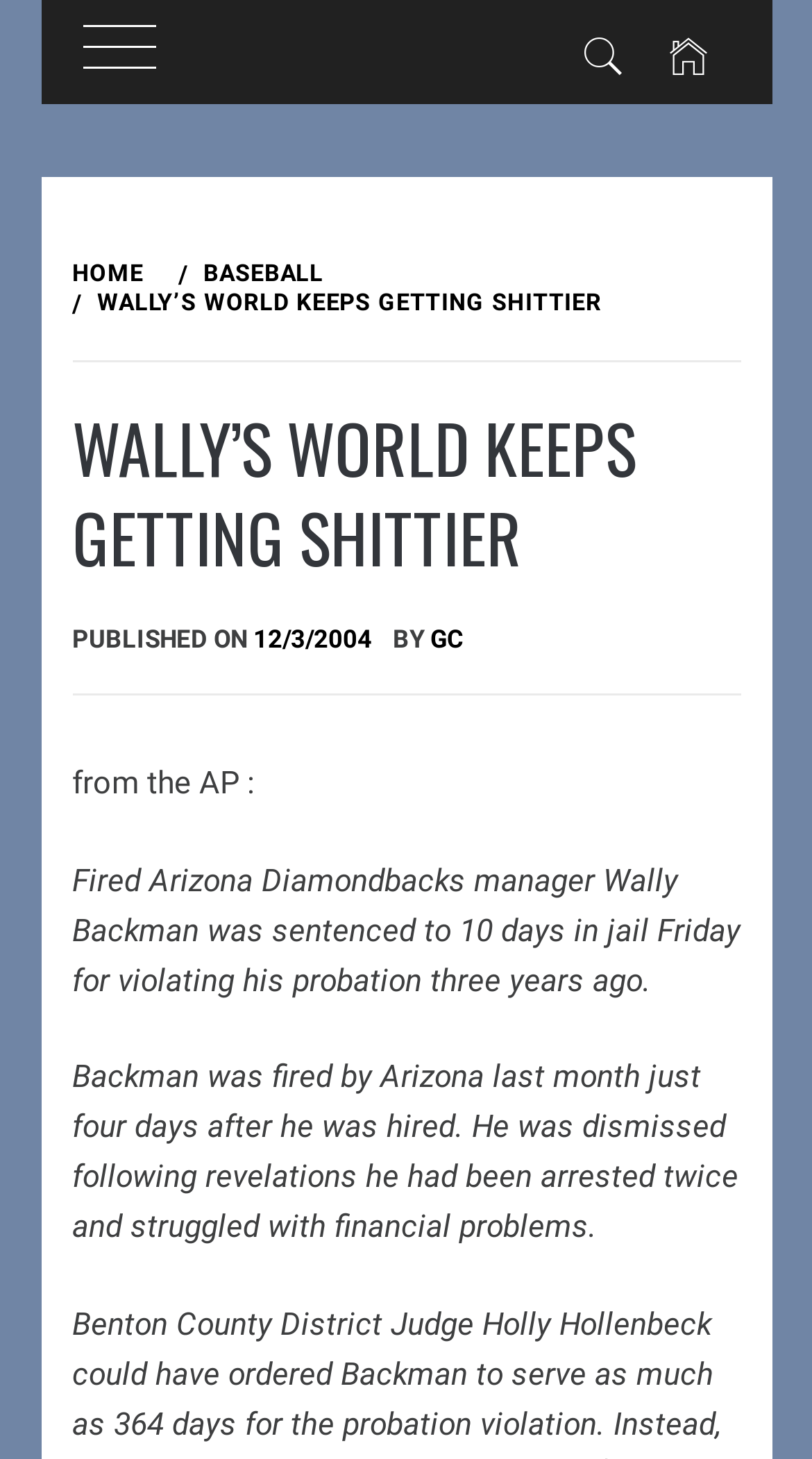Determine the bounding box coordinates for the UI element described. Format the coordinates as (top-left x, top-left y, bottom-right x, bottom-right y) and ensure all values are between 0 and 1. Element description: Wally’s World Keeps Getting Shittier

[0.088, 0.198, 0.758, 0.217]